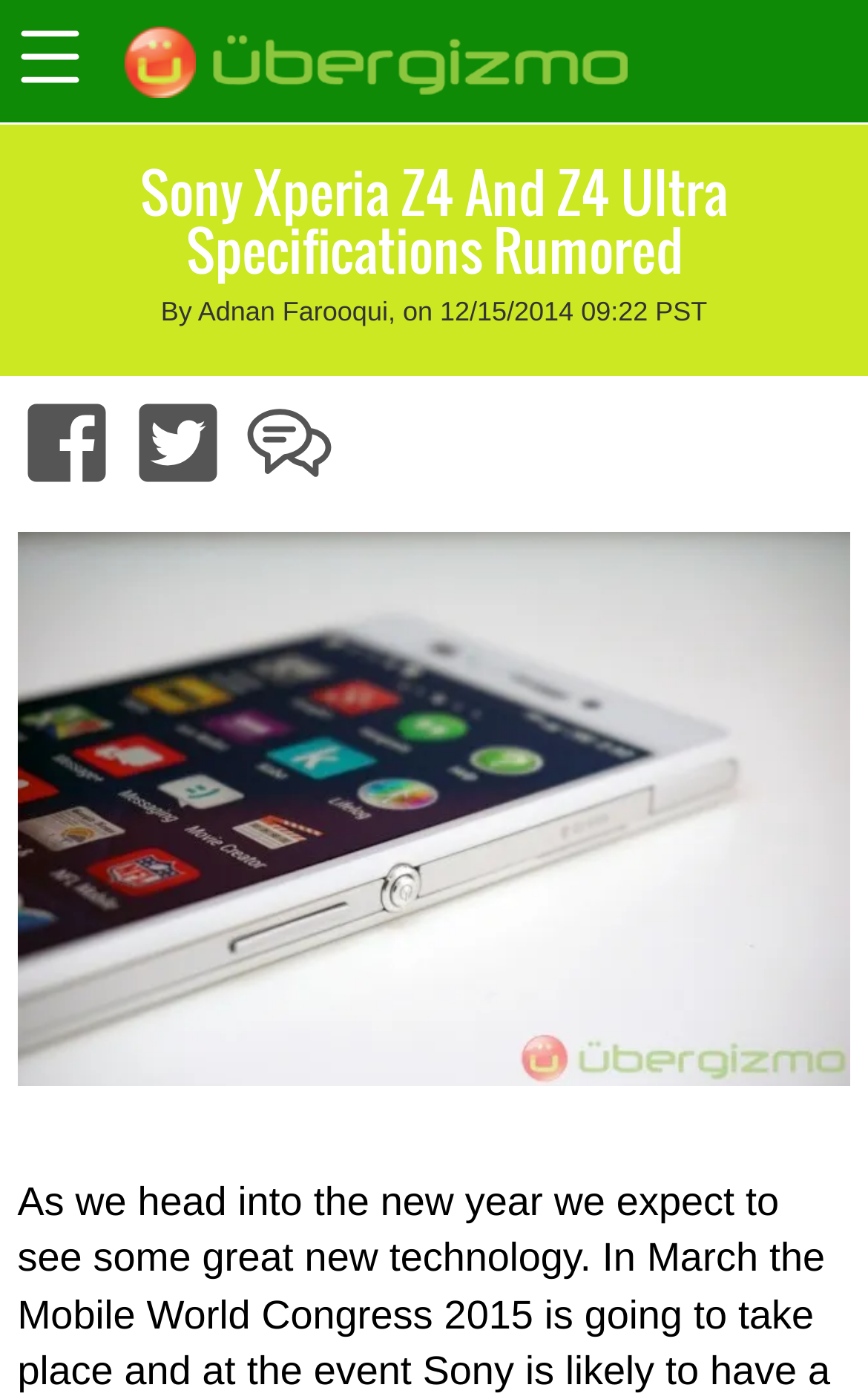Please identify and generate the text content of the webpage's main heading.

Sony Xperia Z4 And Z4 Ultra Specifications Rumored